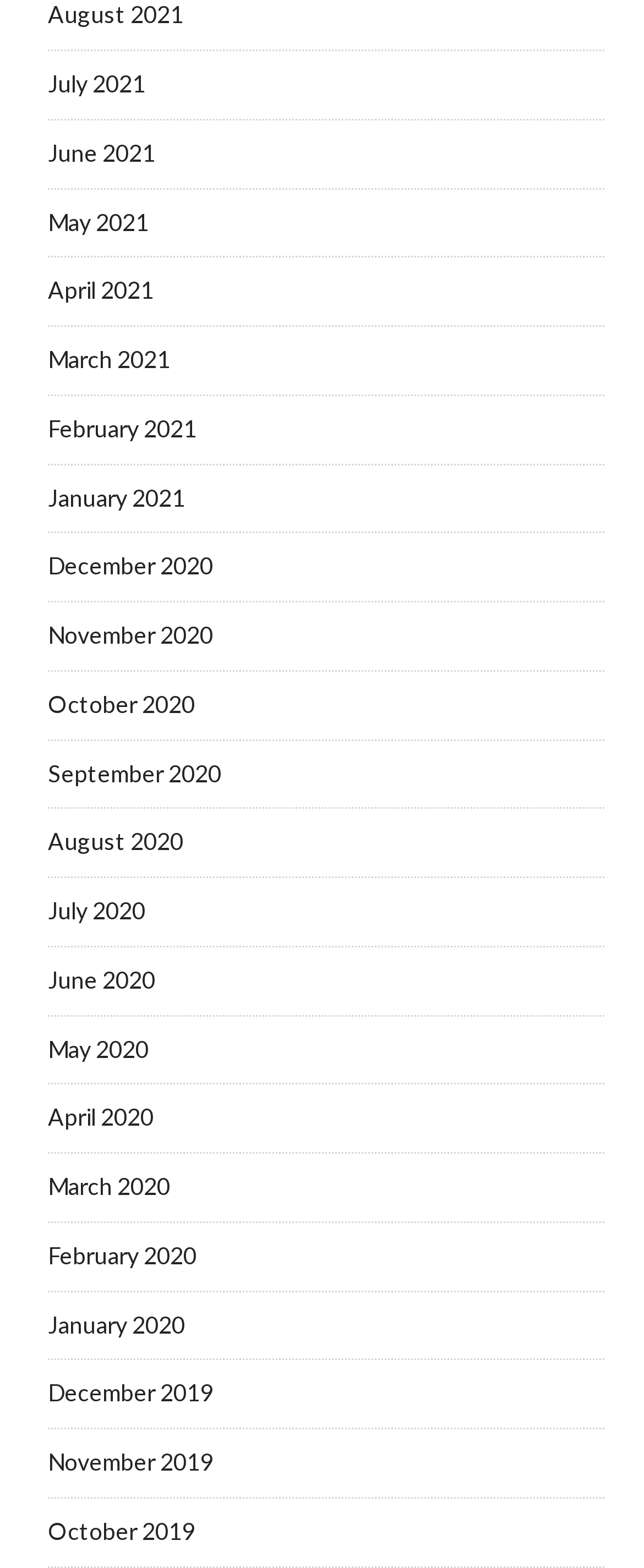Please respond in a single word or phrase: 
What is the earliest month listed?

October 2019